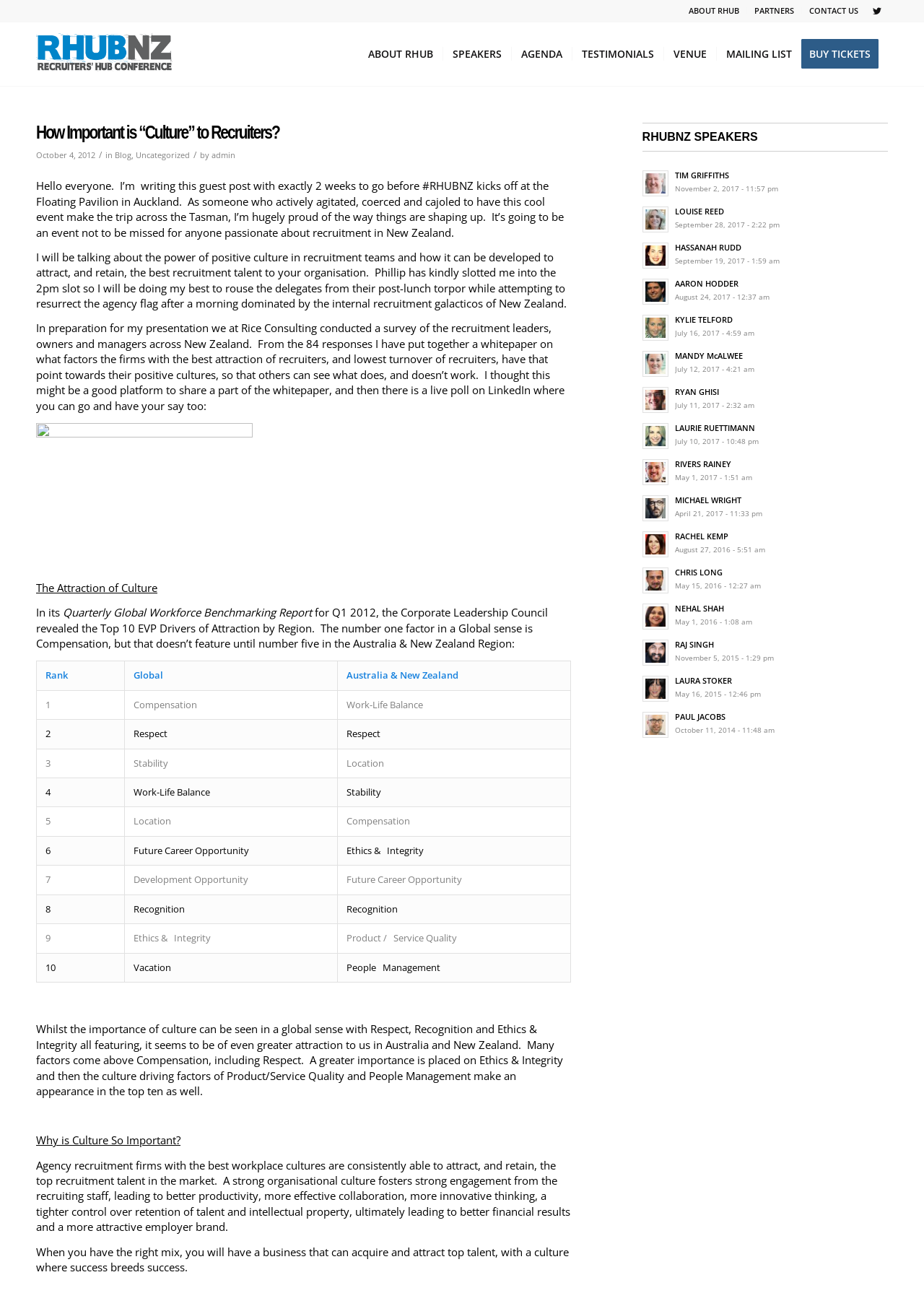Given the webpage screenshot, identify the bounding box of the UI element that matches this description: "Uncategorized".

[0.147, 0.115, 0.205, 0.123]